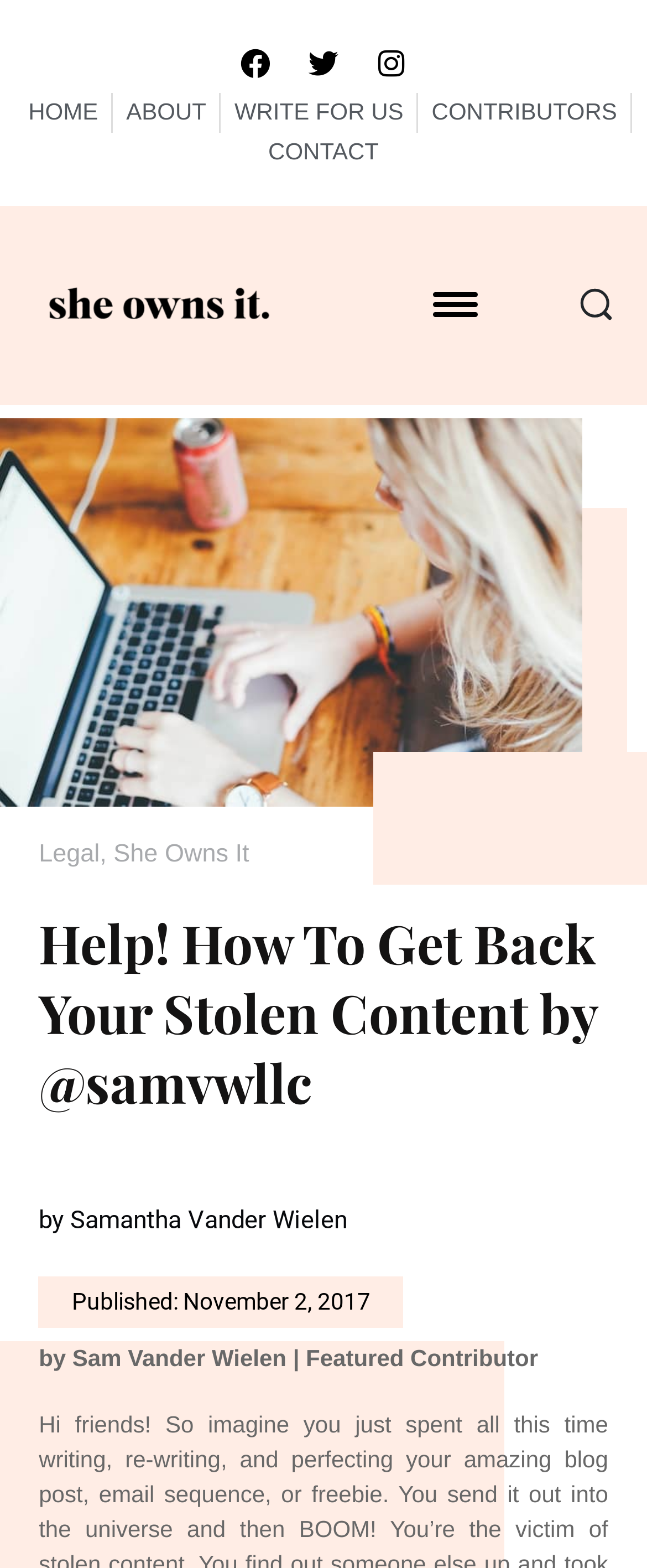Locate the bounding box coordinates of the region to be clicked to comply with the following instruction: "Contact the website owner". The coordinates must be four float numbers between 0 and 1, in the form [left, top, right, bottom].

[0.415, 0.084, 0.585, 0.11]